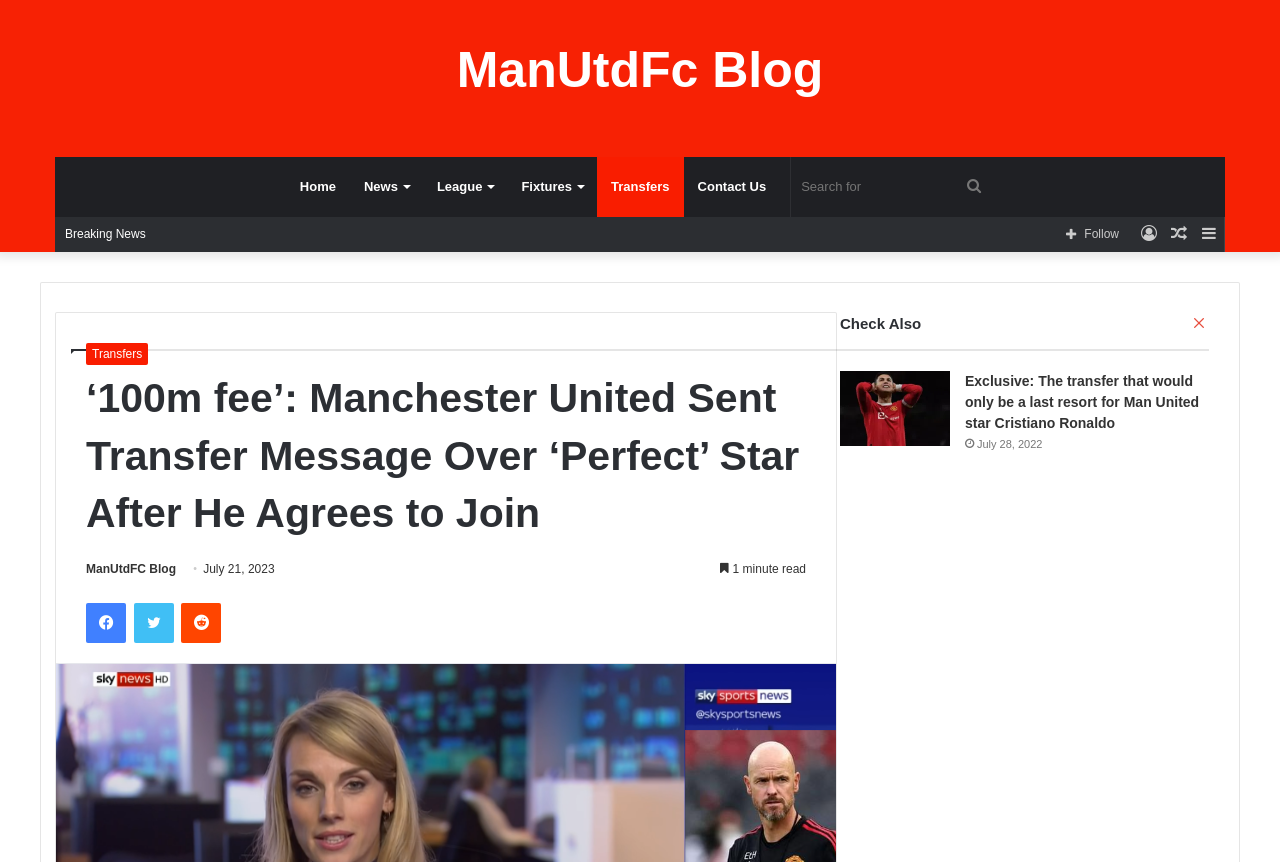Detail the various sections and features present on the webpage.

The webpage appears to be a blog article from ManUtdFc Blog, with a focus on Manchester United transfer news. At the top, there is a primary navigation menu with links to "Home", "News", "League", "Fixtures", "Transfers", and "Contact Us". Next to the navigation menu, there is a search bar with a "Search for" textbox and a "Search" button.

Below the navigation menu, there is a secondary navigation menu with links to "Sidebar", "Random Article", "Log In", and "Follow". The main content of the webpage is an article with the title "‘100m fee’: Manchester United Sent Transfer Message Over ‘Perfect’ Star After He Agrees to Join". The article has a header section with links to "Transfers" and "ManUtdFC Blog", as well as the publication date "July 21, 2023" and an estimated reading time of "1 minute read".

The article content is not explicitly described in the accessibility tree, but it appears to be a news article discussing Manchester United's transfer plans. There are social media links to Facebook, Twitter, and Reddit below the article header.

To the right of the article, there is a section with a "Check Also" label, followed by a link to a related article titled "Exclusive: The transfer that would only be a last resort for Man United star Cristiano Ronaldo". This link is accompanied by an image. Below this section, there is another link to the same article, followed by a publication date "July 28, 2022".